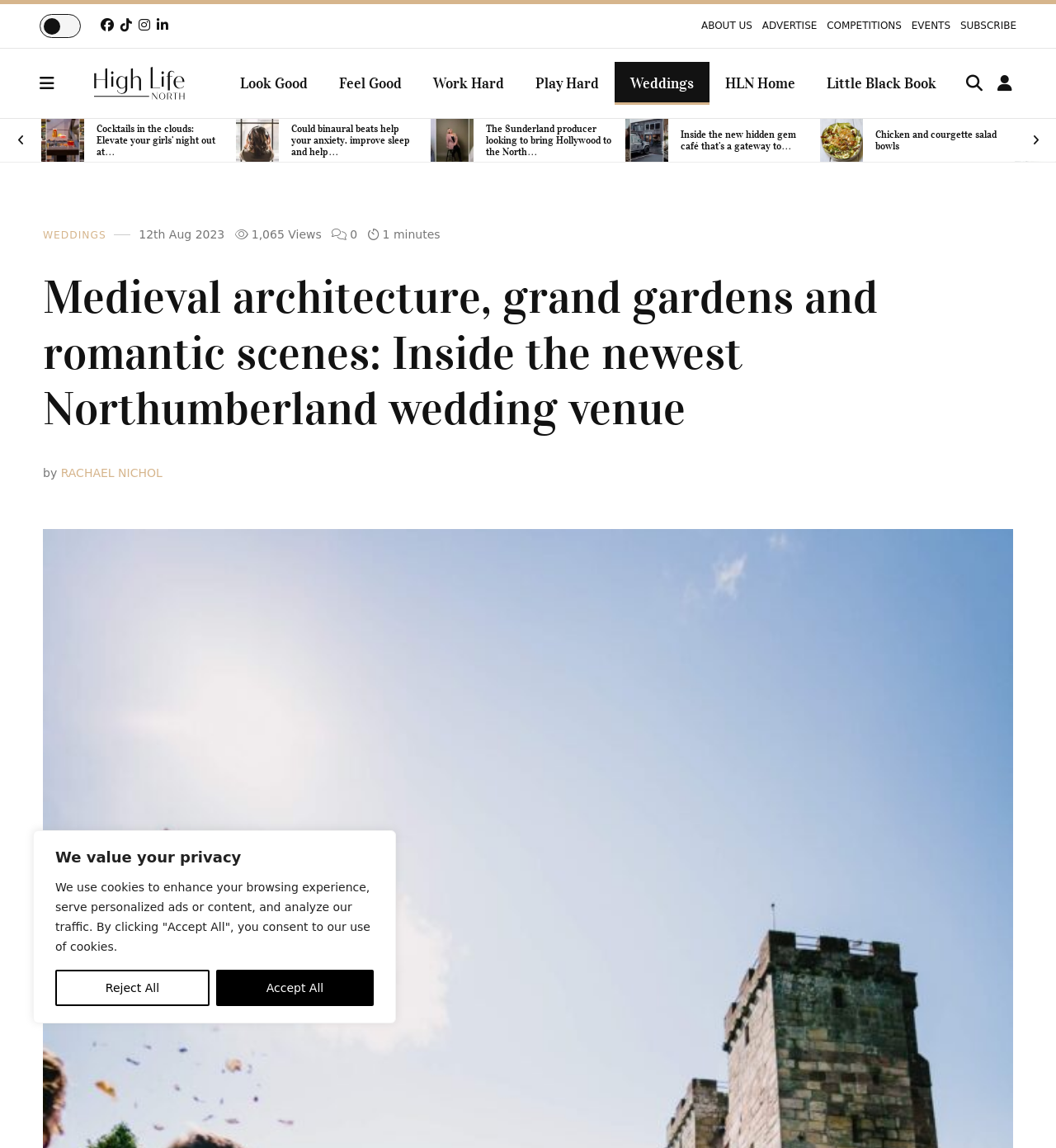Identify and provide the text content of the webpage's primary headline.

Medieval architecture, grand gardens and romantic scenes: Inside the newest Northumberland wedding venue